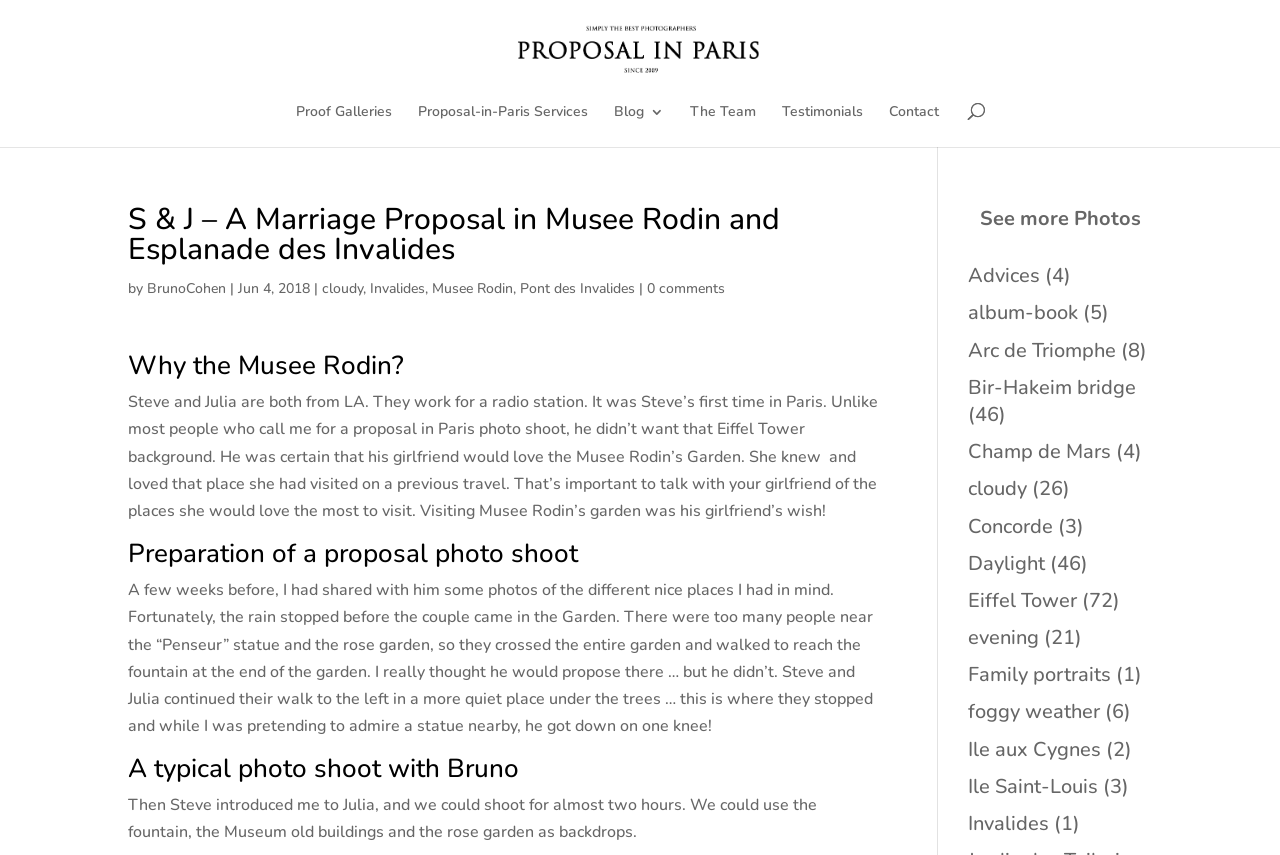Provide the bounding box coordinates for the specified HTML element described in this description: "Invalides". The coordinates should be four float numbers ranging from 0 to 1, in the format [left, top, right, bottom].

[0.289, 0.326, 0.332, 0.349]